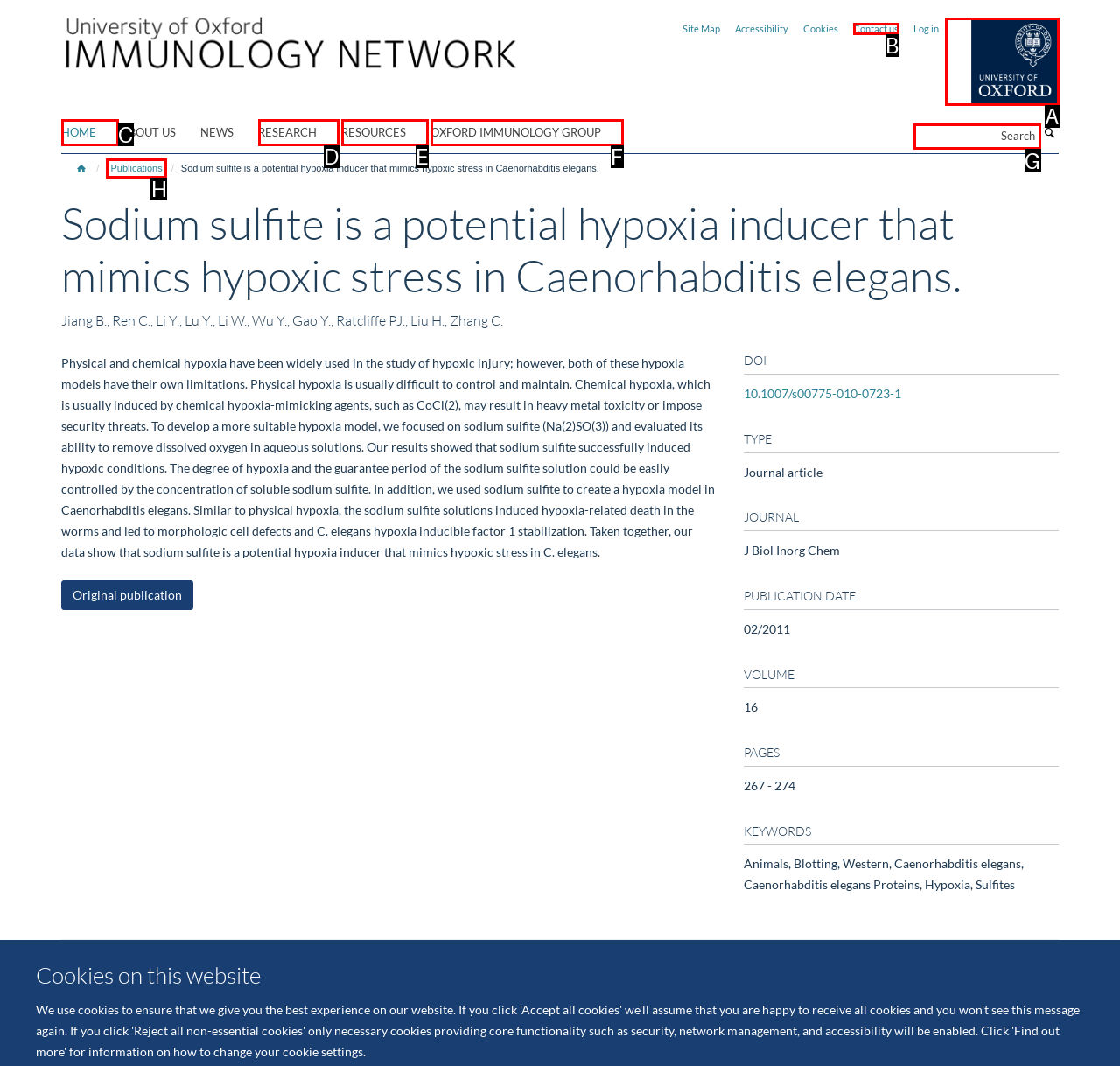Identify the HTML element I need to click to complete this task: Search for something Provide the option's letter from the available choices.

G